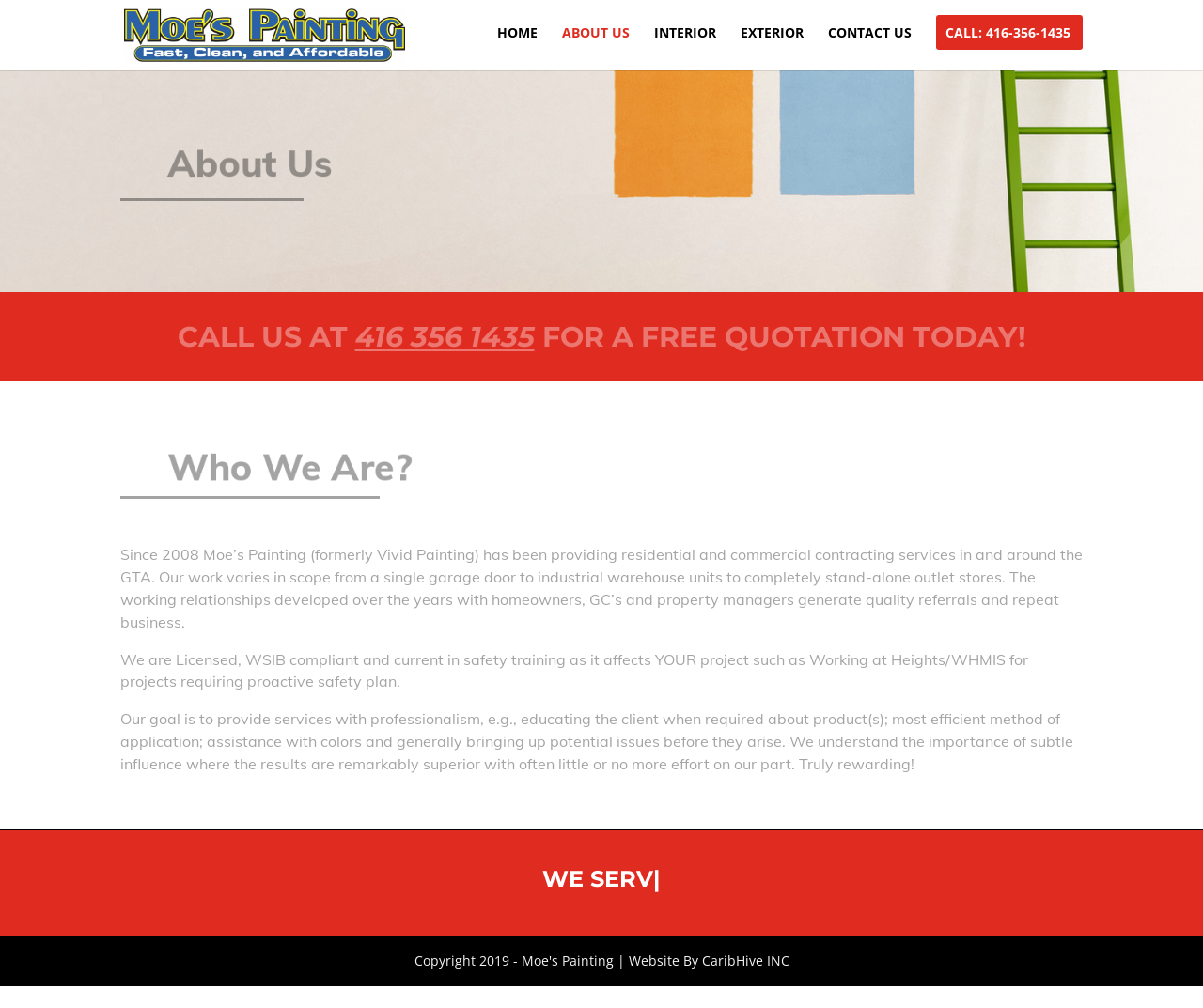Determine the bounding box for the described HTML element: "Lostness is translation". Ensure the coordinates are four float numbers between 0 and 1 in the format [left, top, right, bottom].

None